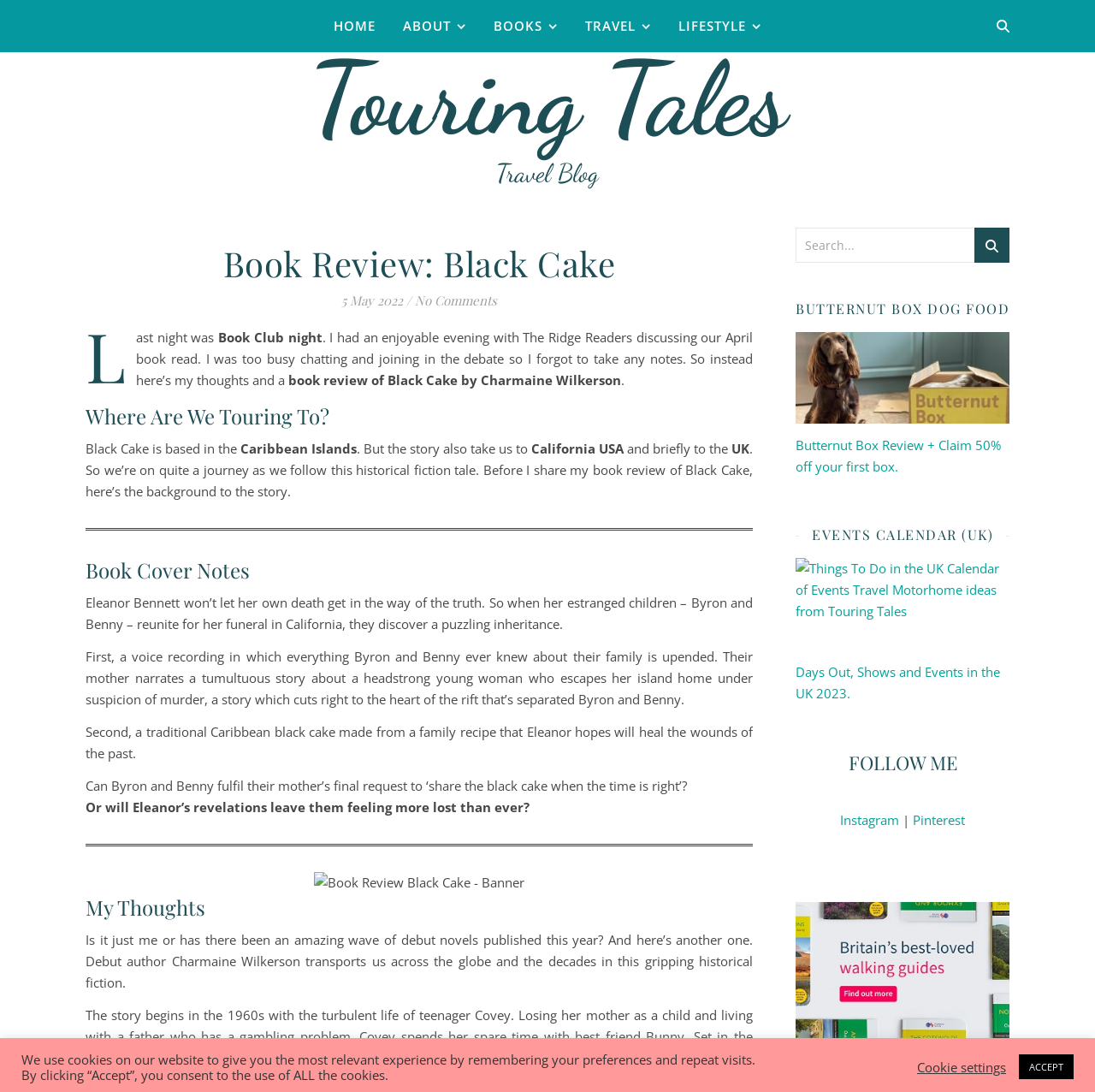Point out the bounding box coordinates of the section to click in order to follow this instruction: "Click on the Home link".

None